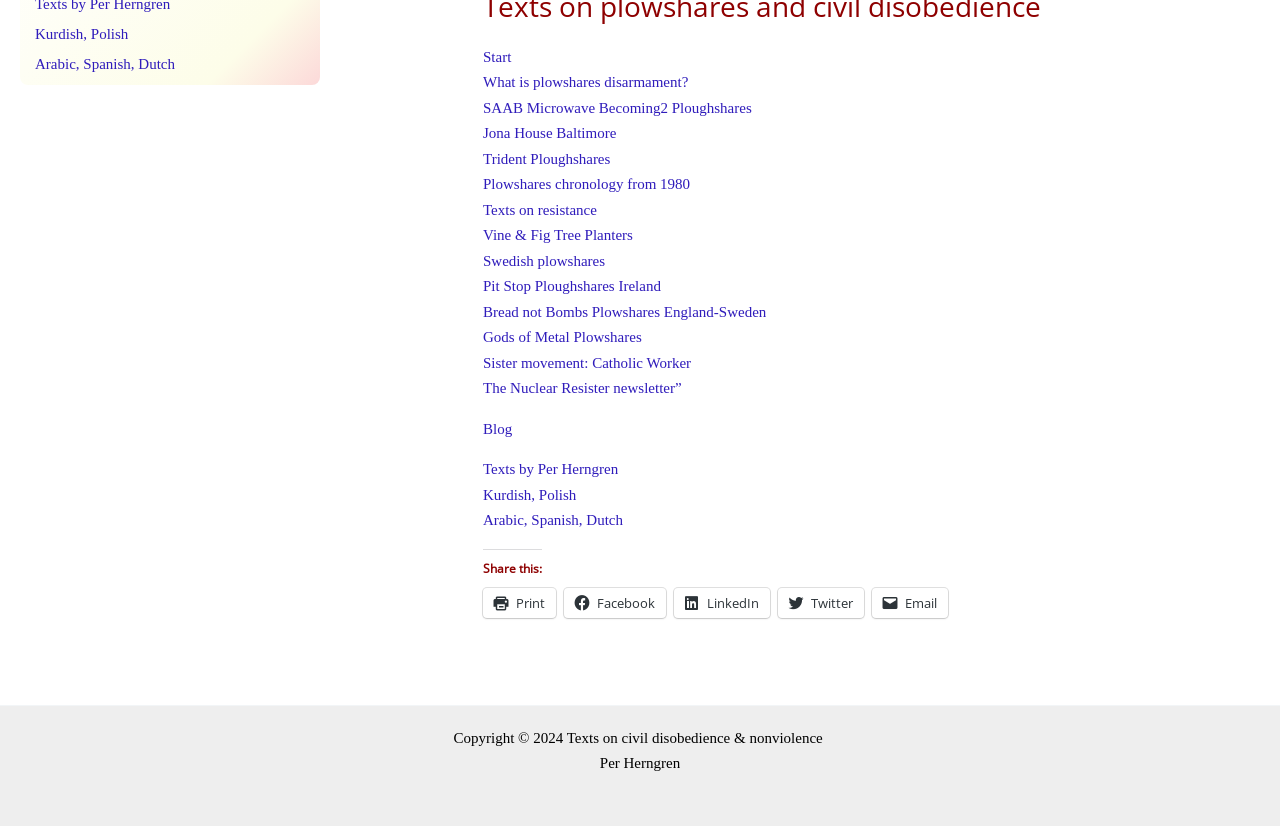Find the bounding box coordinates for the HTML element specified by: "Texts on resistance".

[0.377, 0.244, 0.466, 0.263]